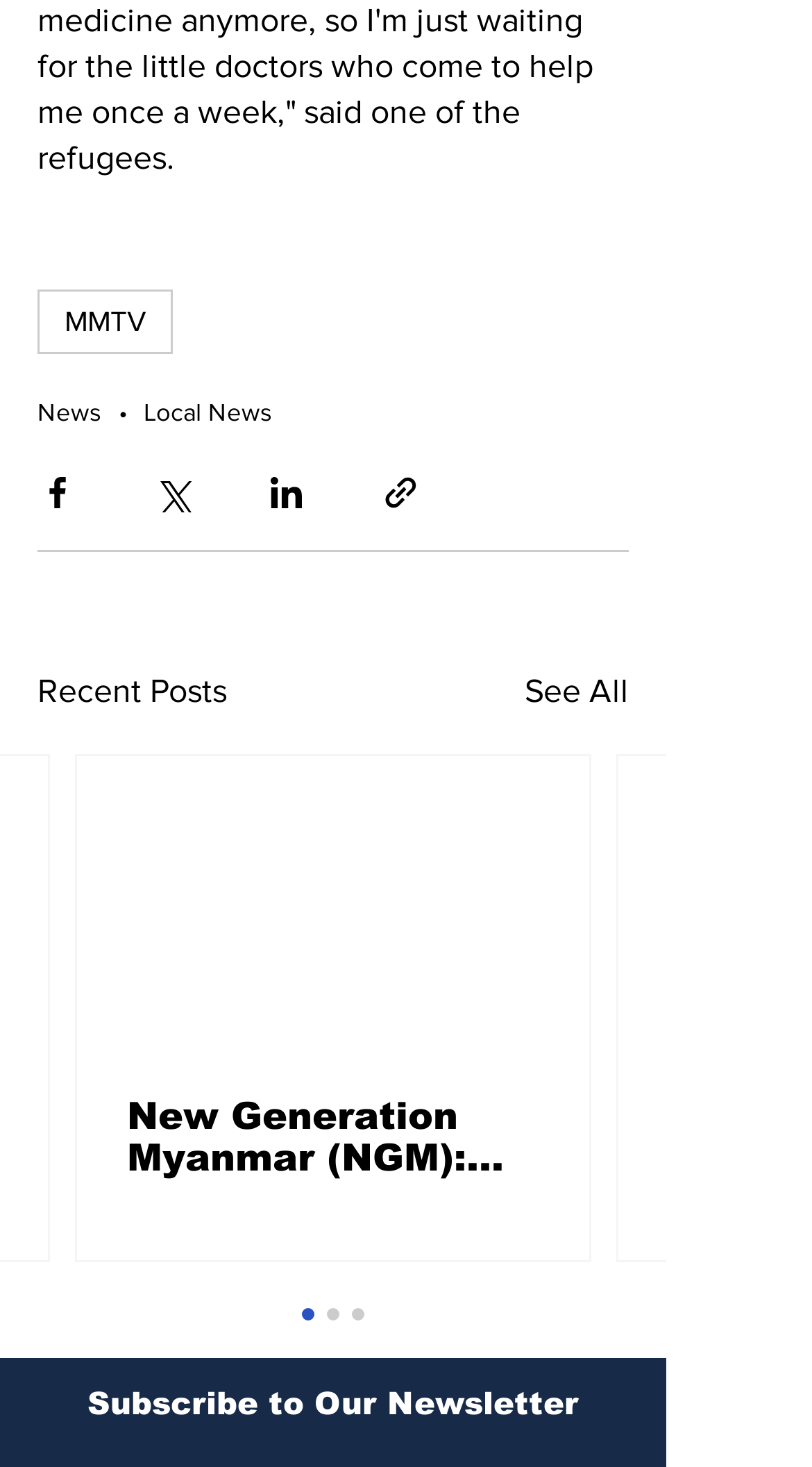Specify the bounding box coordinates of the element's area that should be clicked to execute the given instruction: "Learn about the company". The coordinates should be four float numbers between 0 and 1, i.e., [left, top, right, bottom].

None